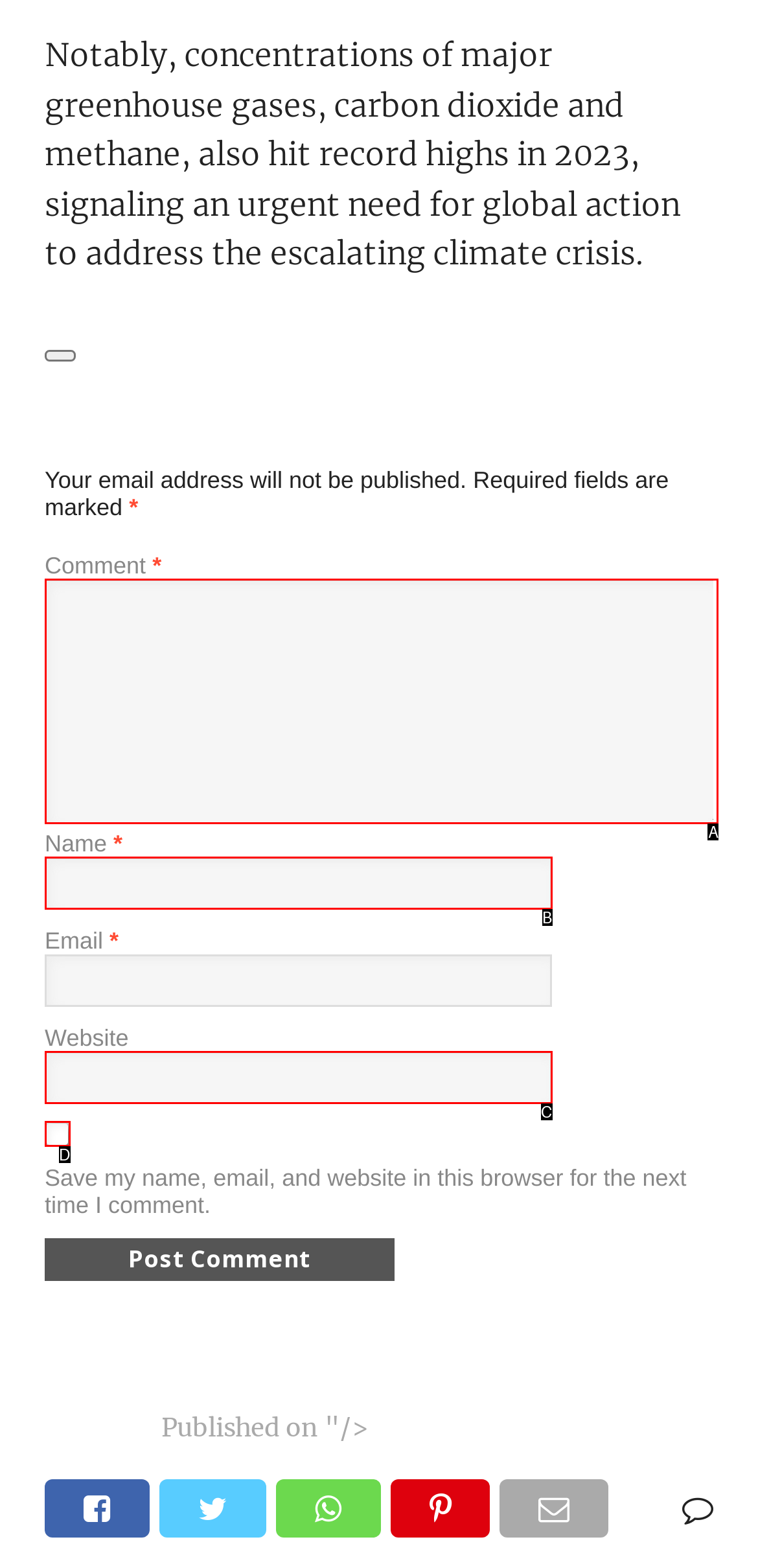Which HTML element fits the description: parent_node: Name * name="author"? Respond with the letter of the appropriate option directly.

B